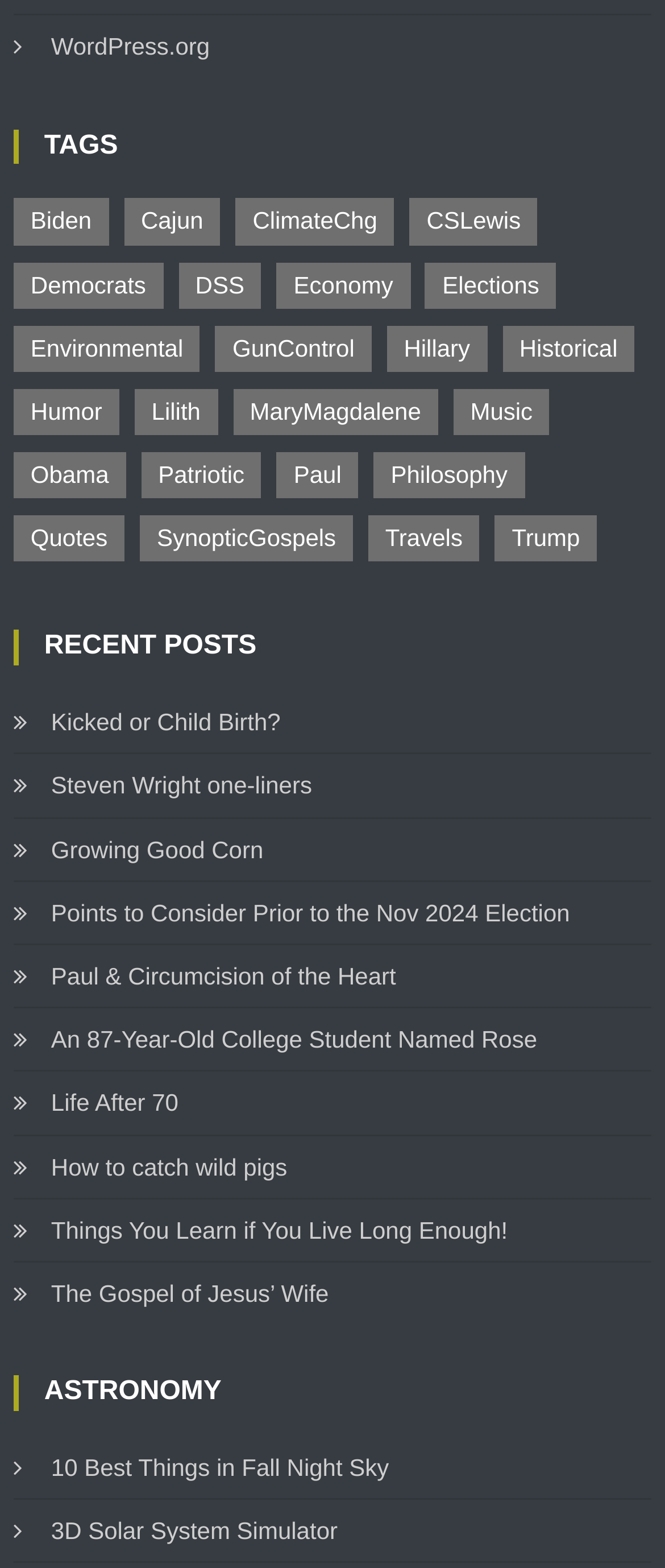Please find the bounding box coordinates of the element that needs to be clicked to perform the following instruction: "Click on the 'TAGS' heading". The bounding box coordinates should be four float numbers between 0 and 1, represented as [left, top, right, bottom].

[0.02, 0.082, 0.98, 0.105]